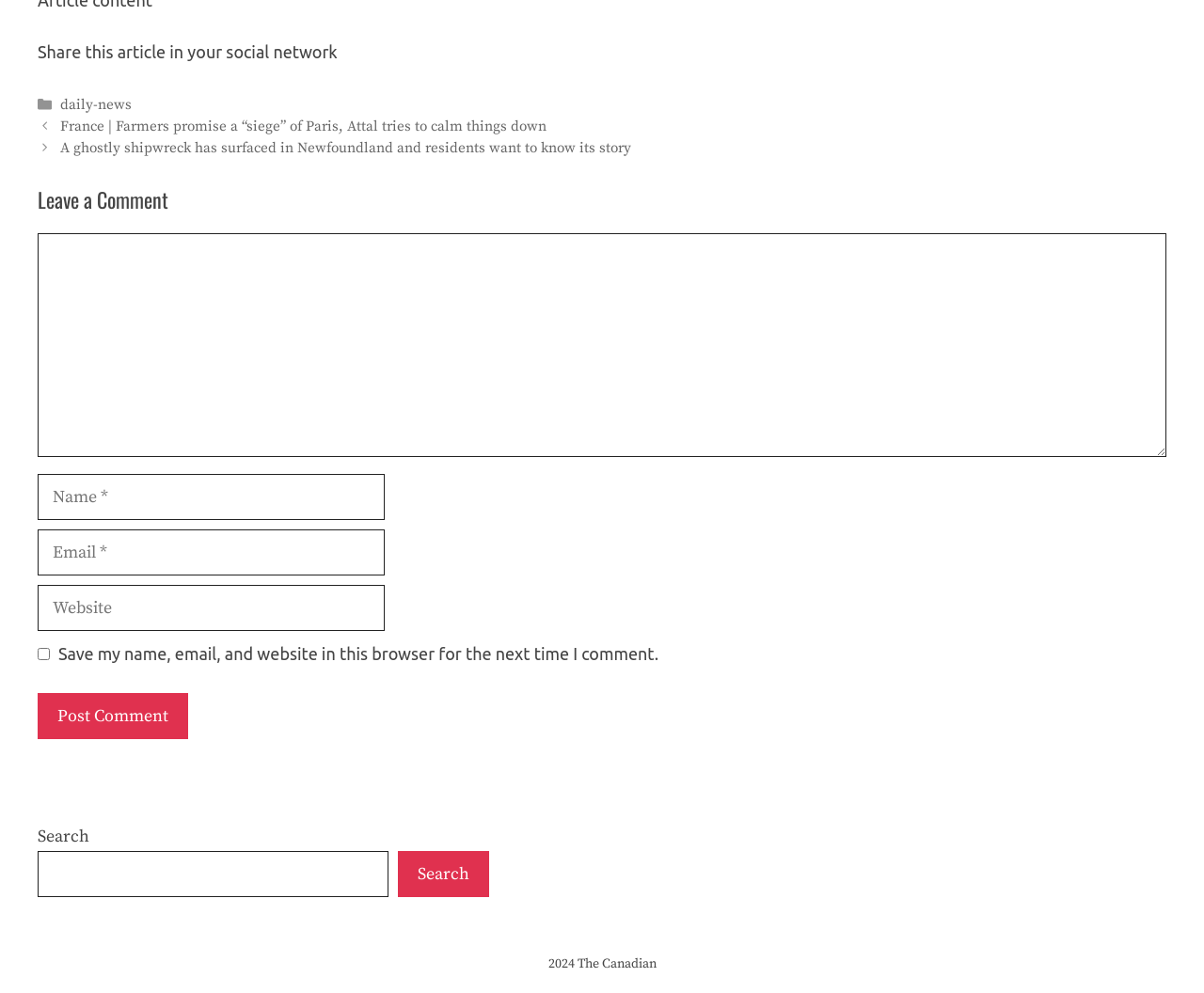What is the label of the third textbox?
Based on the image, provide a one-word or brief-phrase response.

Website